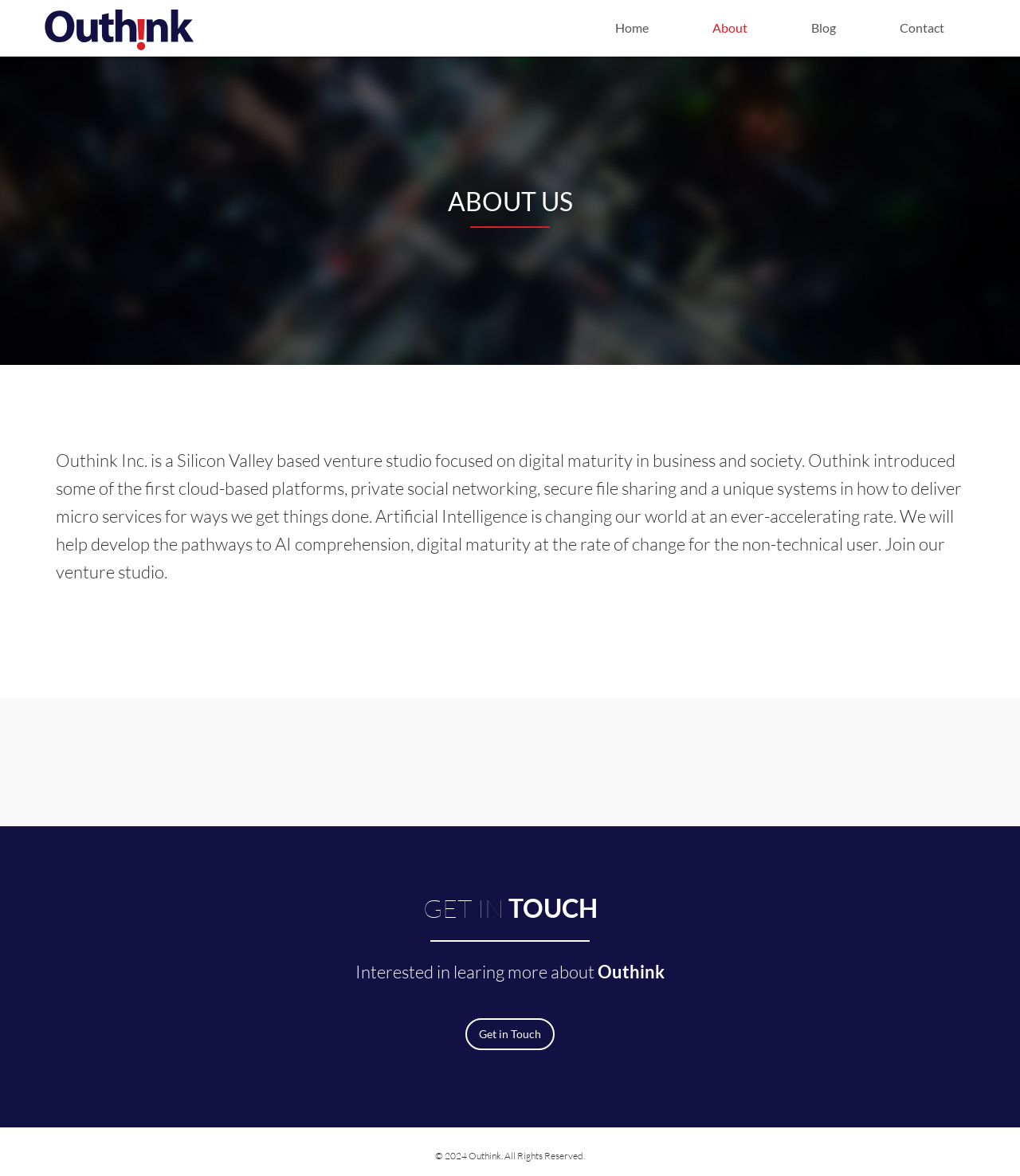Provide your answer in a single word or phrase: 
How can I get in touch with Outhink Inc.?

Click 'Get in Touch' link